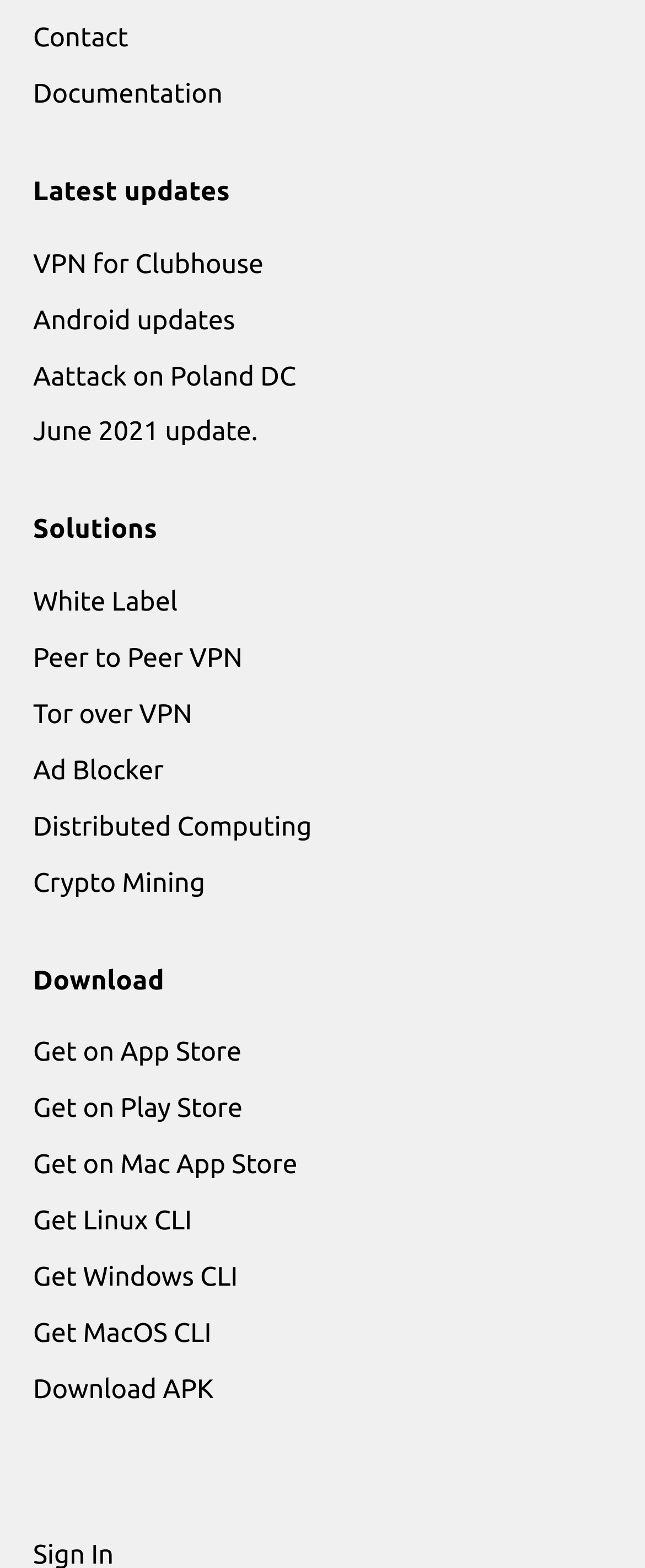What is the first solution listed?
Using the image as a reference, give a one-word or short phrase answer.

White Label